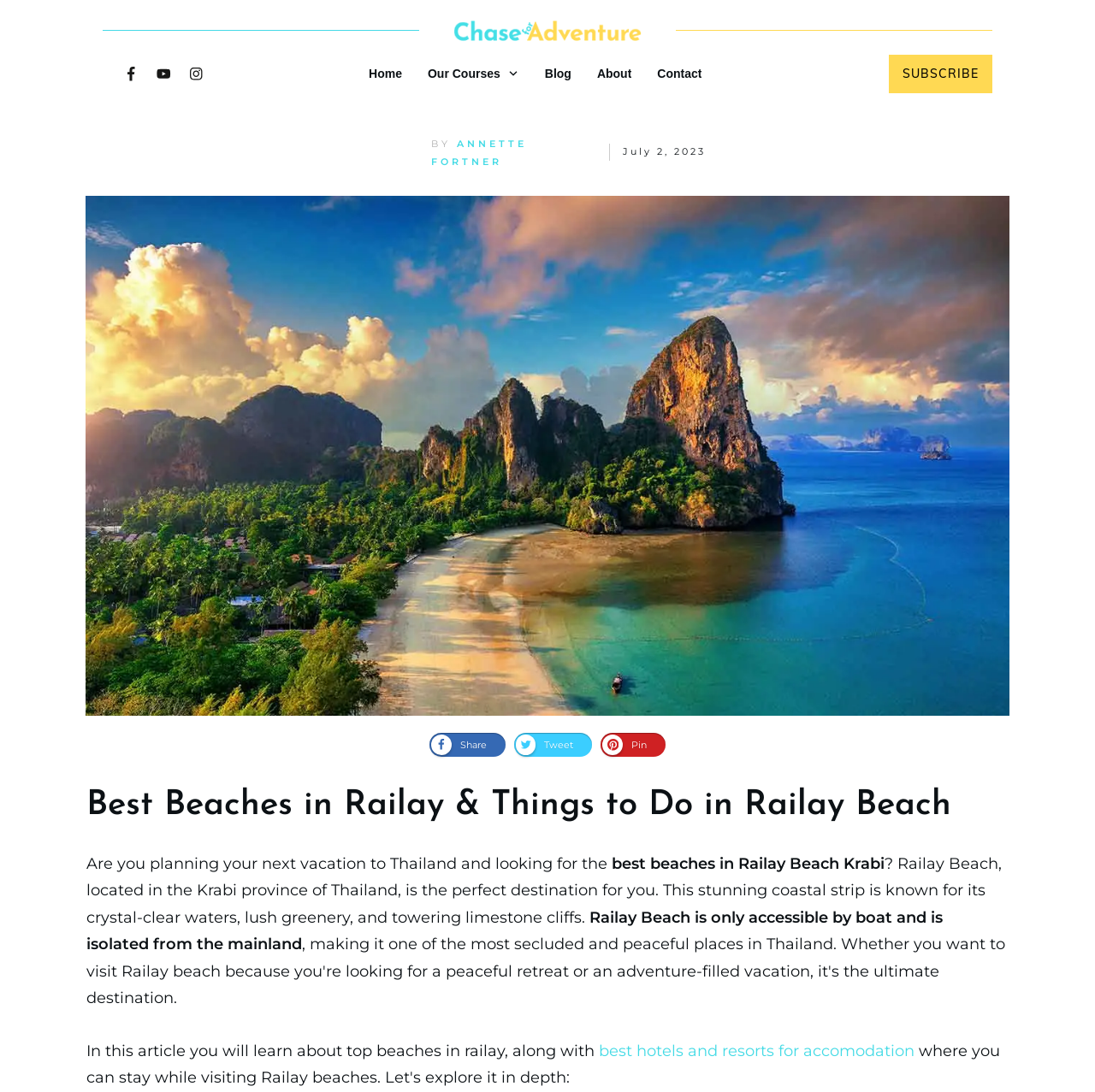Answer the question using only one word or a concise phrase: What is the topic of this article?

Beaches in Railay